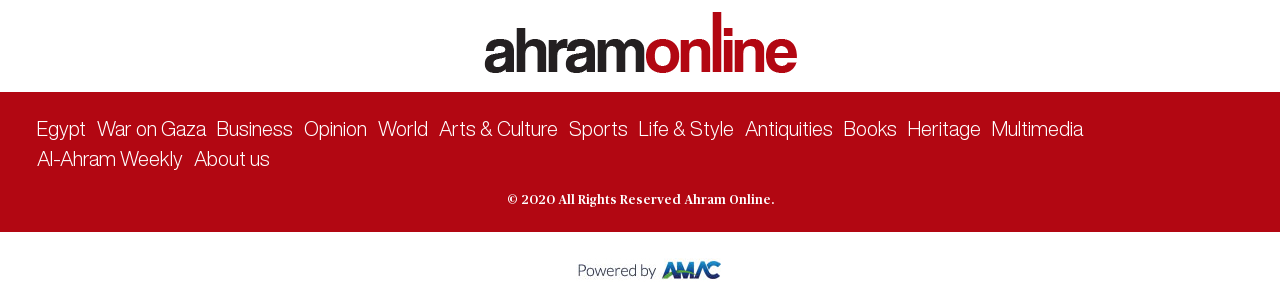Bounding box coordinates must be specified in the format (top-left x, top-left y, bottom-right x, bottom-right y). All values should be floating point numbers between 0 and 1. What are the bounding box coordinates of the UI element described as: Al-Ahram Weekly

[0.029, 0.498, 0.143, 0.569]